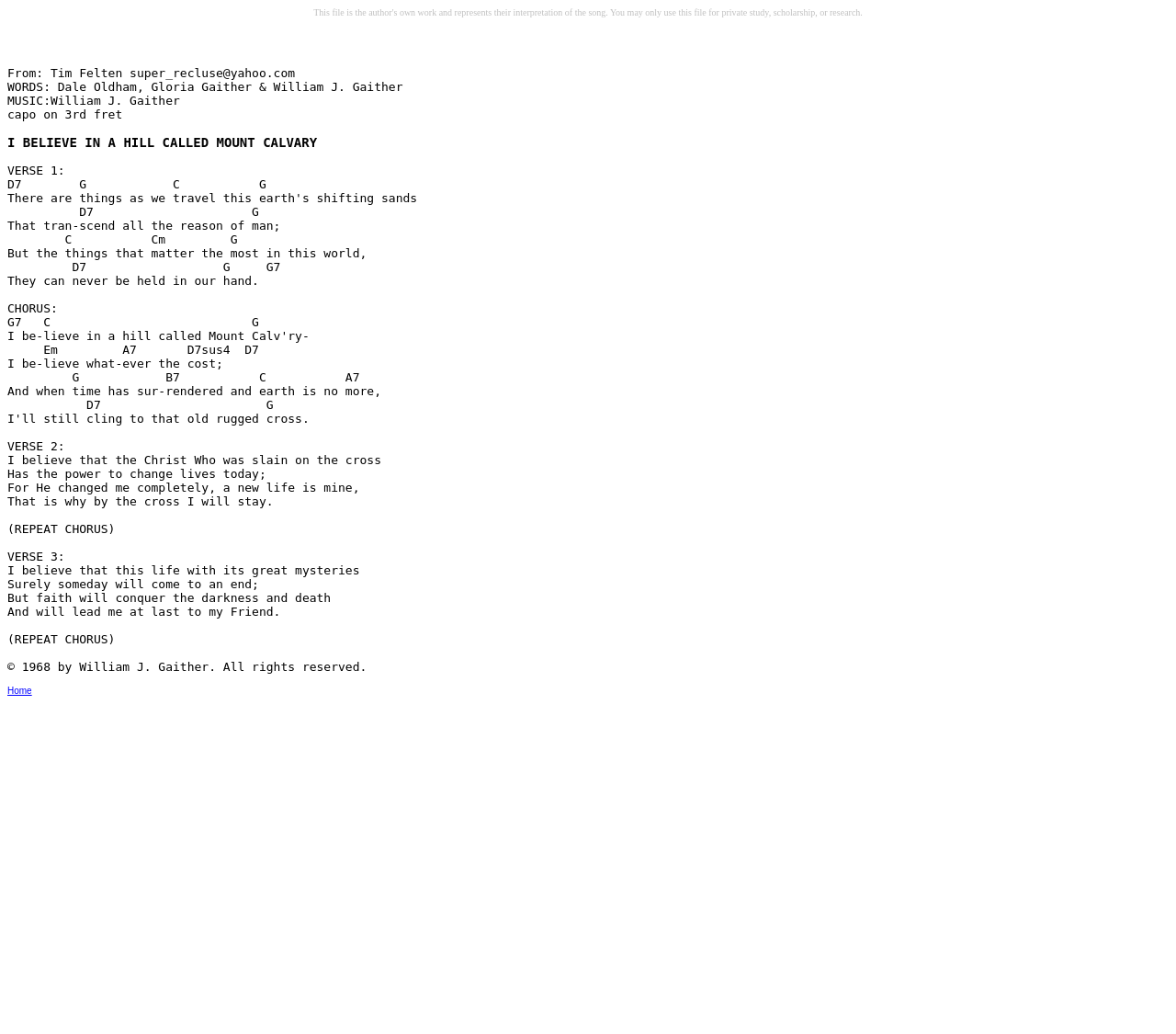What is the capo position?
Please give a detailed and elaborate explanation in response to the question.

The capo position is mentioned in the text as 'capo on 3rd fret', which indicates that the capo is placed on the 3rd fret of the instrument.